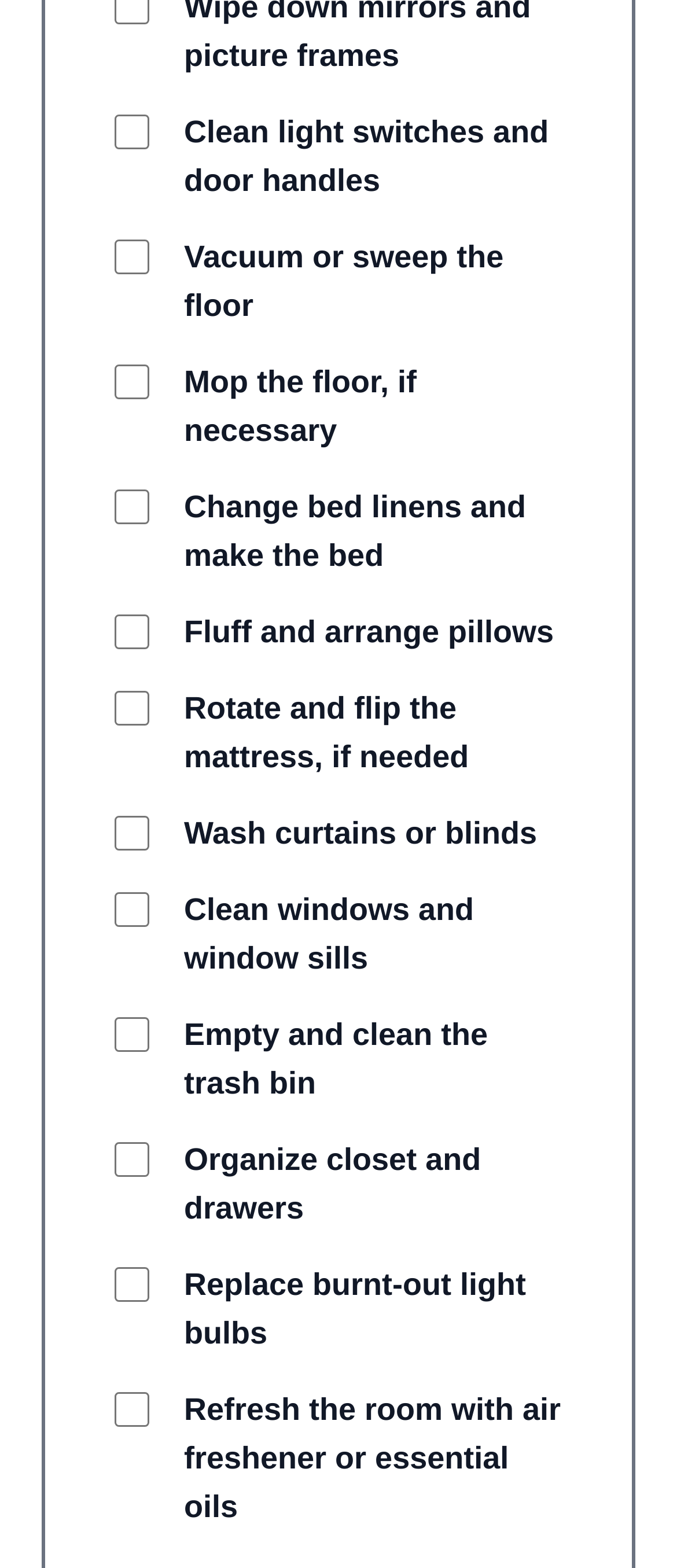What is the first cleaning task listed?
Please provide a single word or phrase in response based on the screenshot.

Clean light switches and door handles